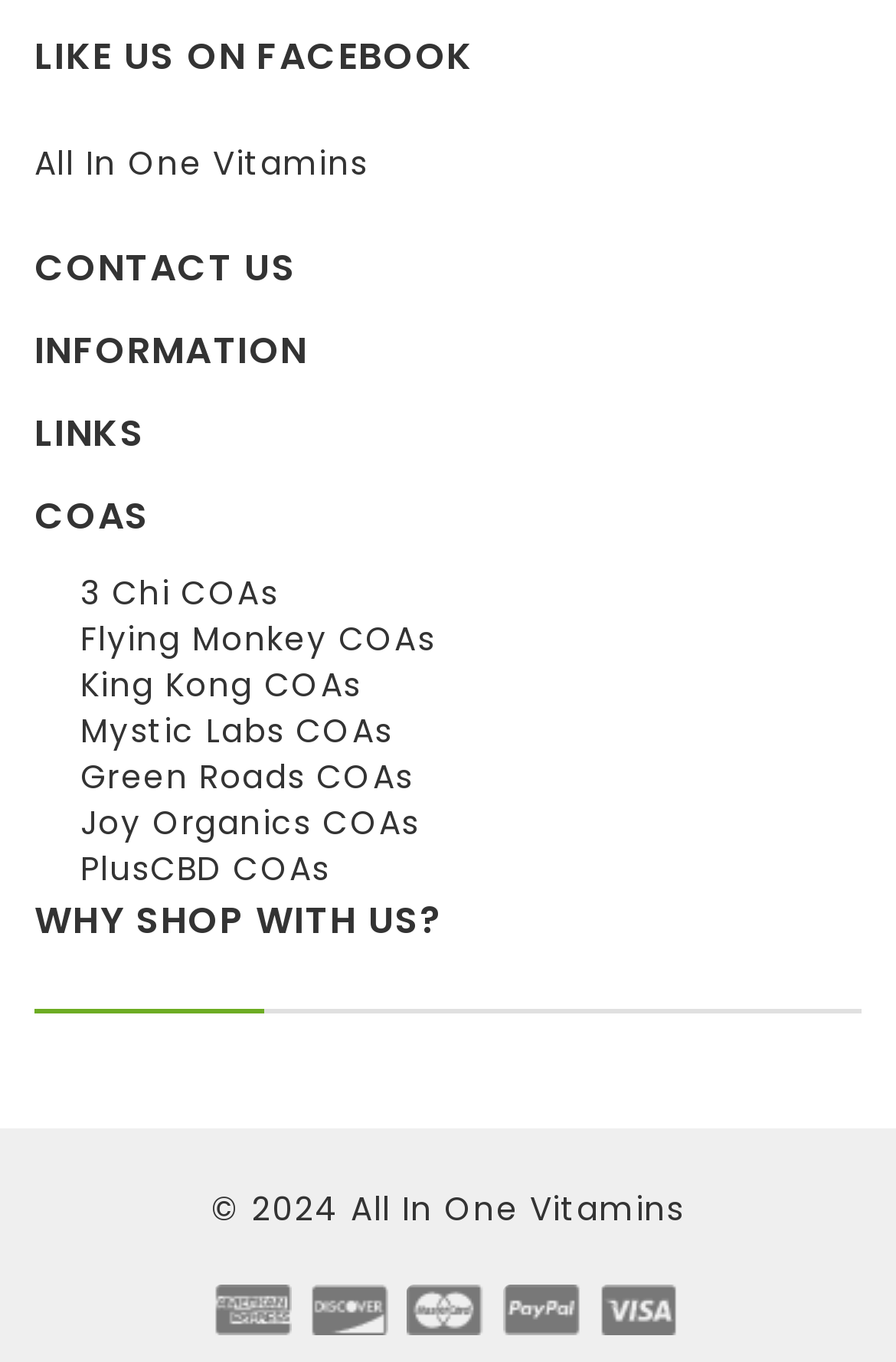Find the bounding box coordinates of the clickable region needed to perform the following instruction: "Check copyright information". The coordinates should be provided as four float numbers between 0 and 1, i.e., [left, top, right, bottom].

[0.236, 0.871, 0.392, 0.904]